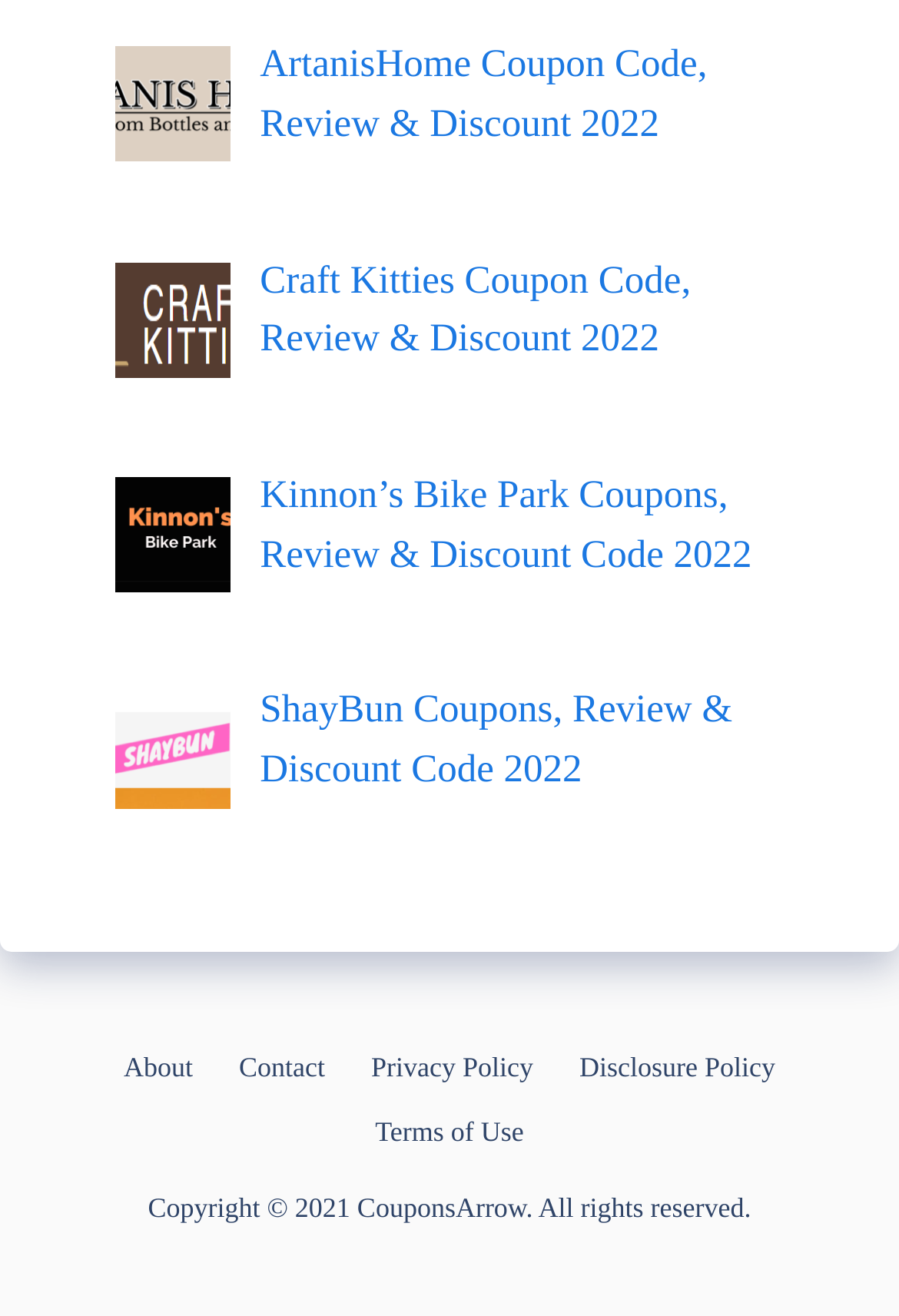Identify the bounding box coordinates for the UI element described as follows: "Terms of Use". Ensure the coordinates are four float numbers between 0 and 1, formatted as [left, top, right, bottom].

[0.417, 0.848, 0.583, 0.873]